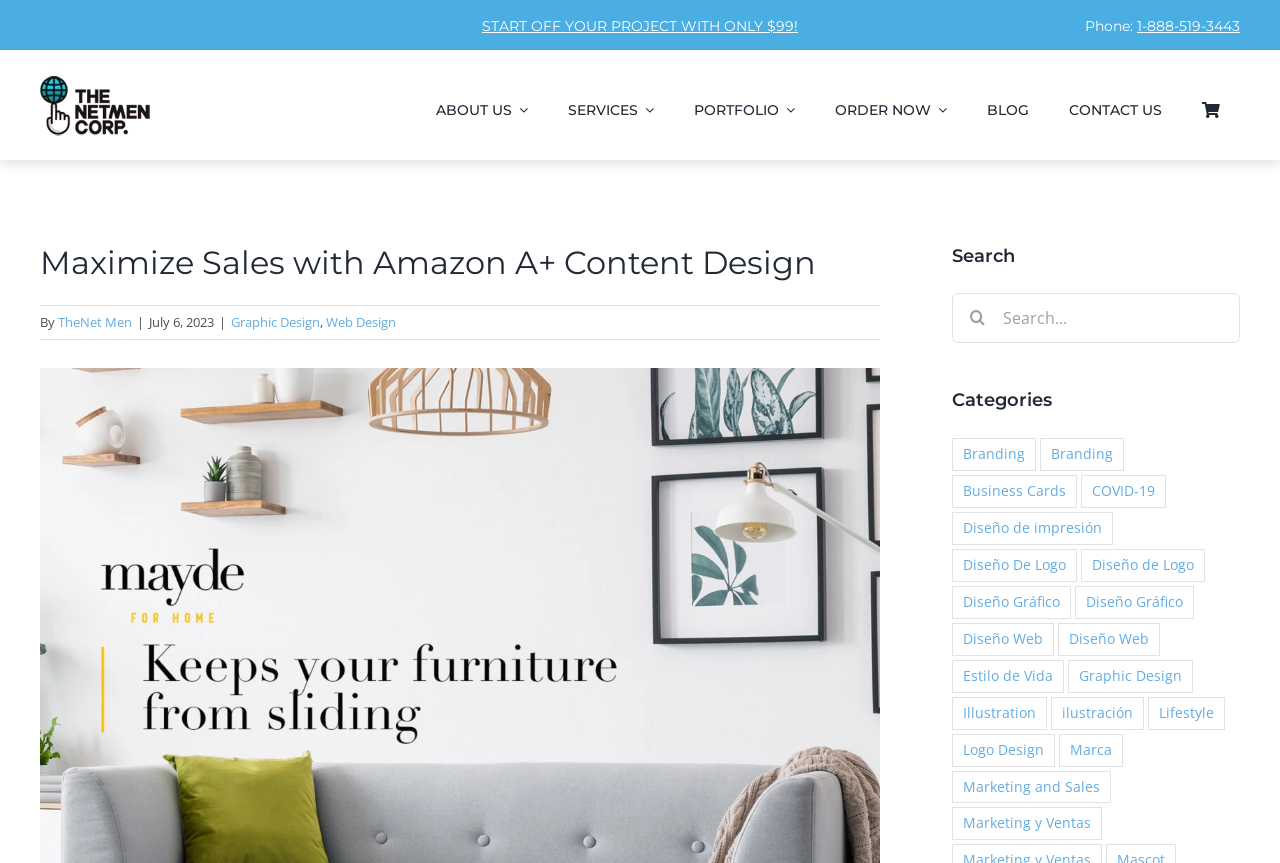Determine the bounding box coordinates of the UI element that matches the following description: "alt="The NetMen Corp Logo"". The coordinates should be four float numbers between 0 and 1 in the format [left, top, right, bottom].

[0.031, 0.071, 0.117, 0.097]